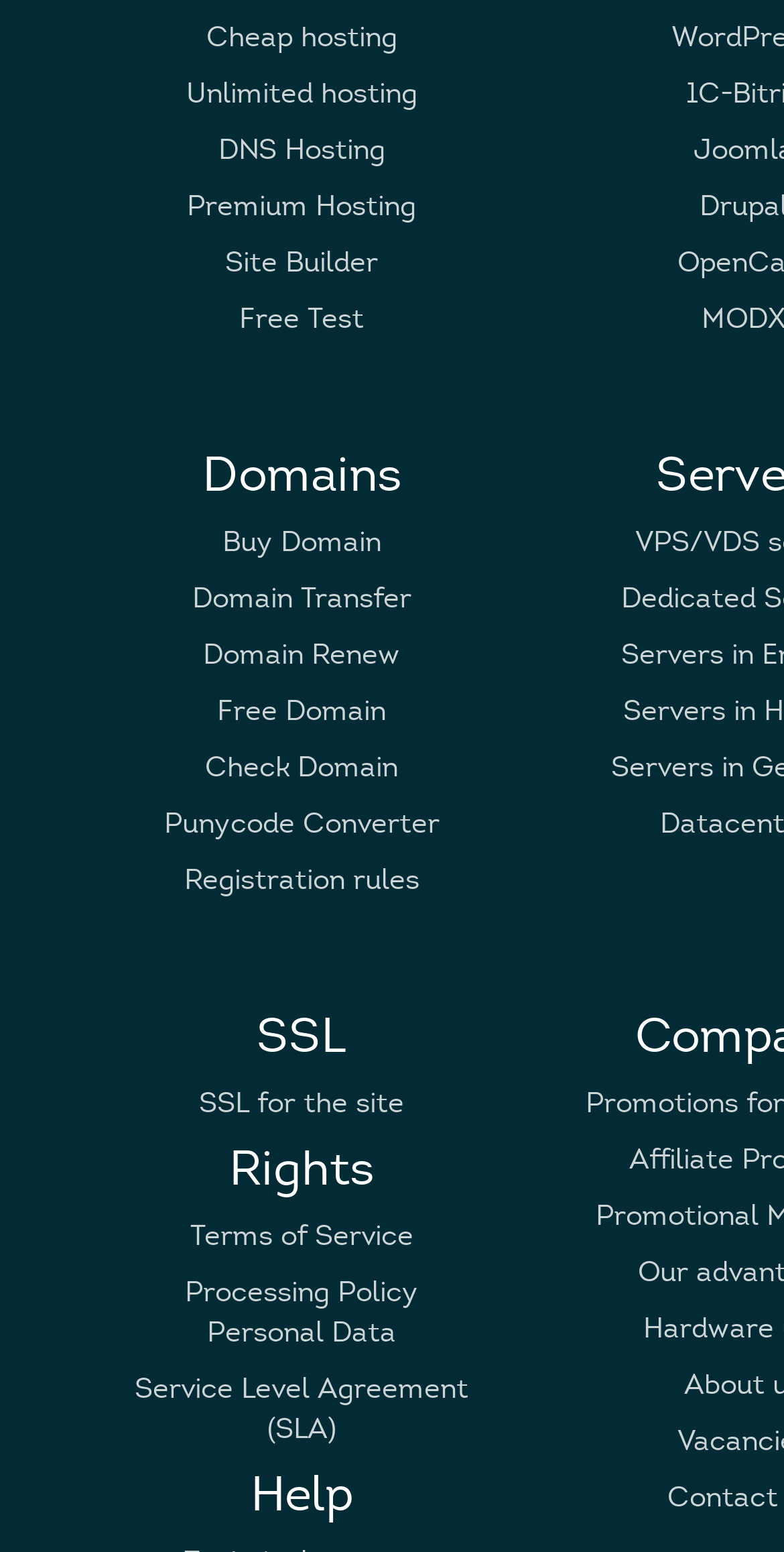Please identify the coordinates of the bounding box for the clickable region that will accomplish this instruction: "Buy a new domain".

[0.283, 0.338, 0.486, 0.36]